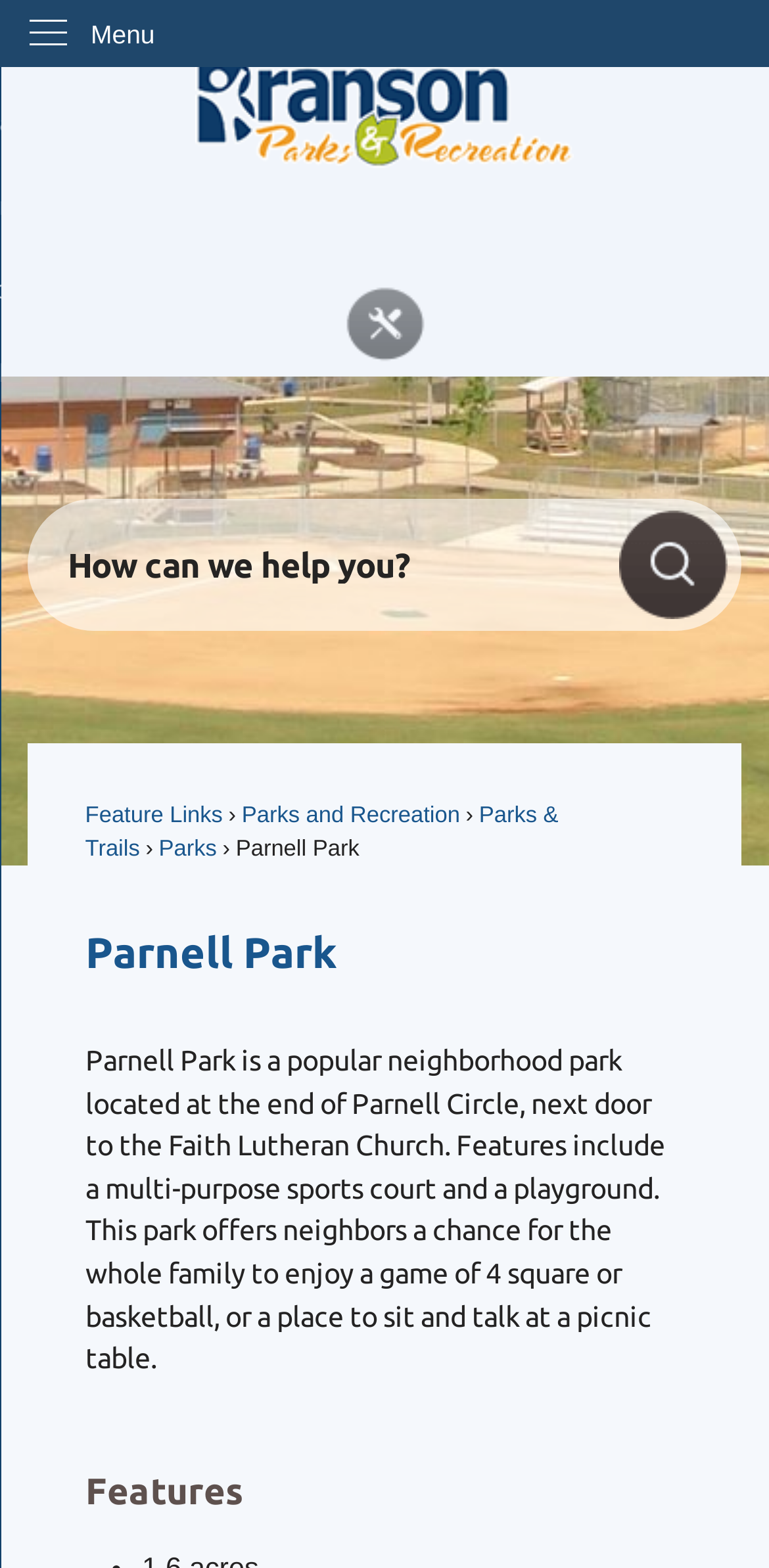Provide a one-word or brief phrase answer to the question:
What is located next to Parnell Park?

Faith Lutheran Church